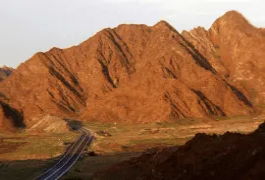Please answer the following question using a single word or phrase: 
What type of activities is Fujairah renowned for?

Mountain climbing and hiking